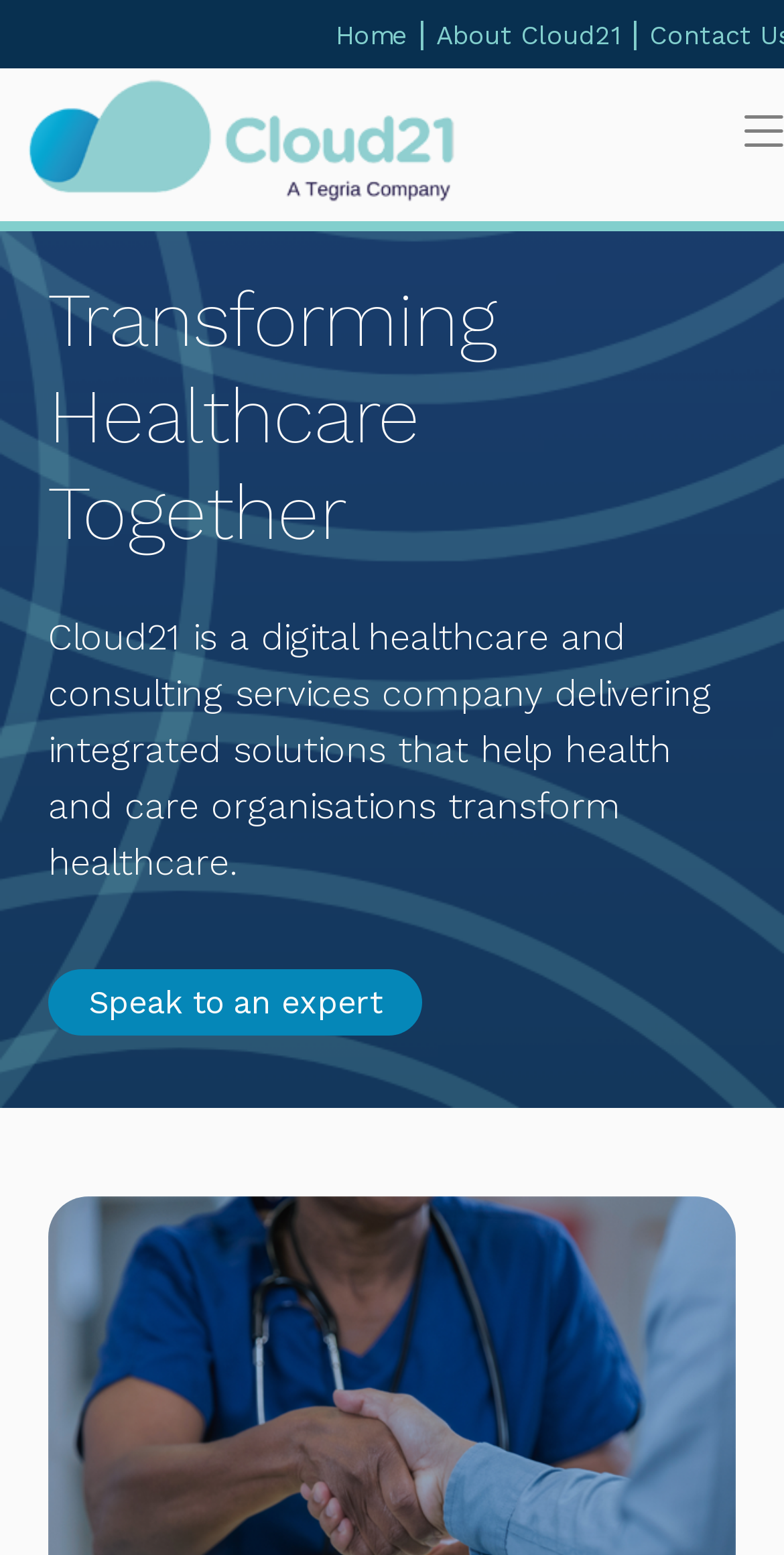What can I do on this webpage?
Answer with a single word or short phrase according to what you see in the image.

Speak to an expert